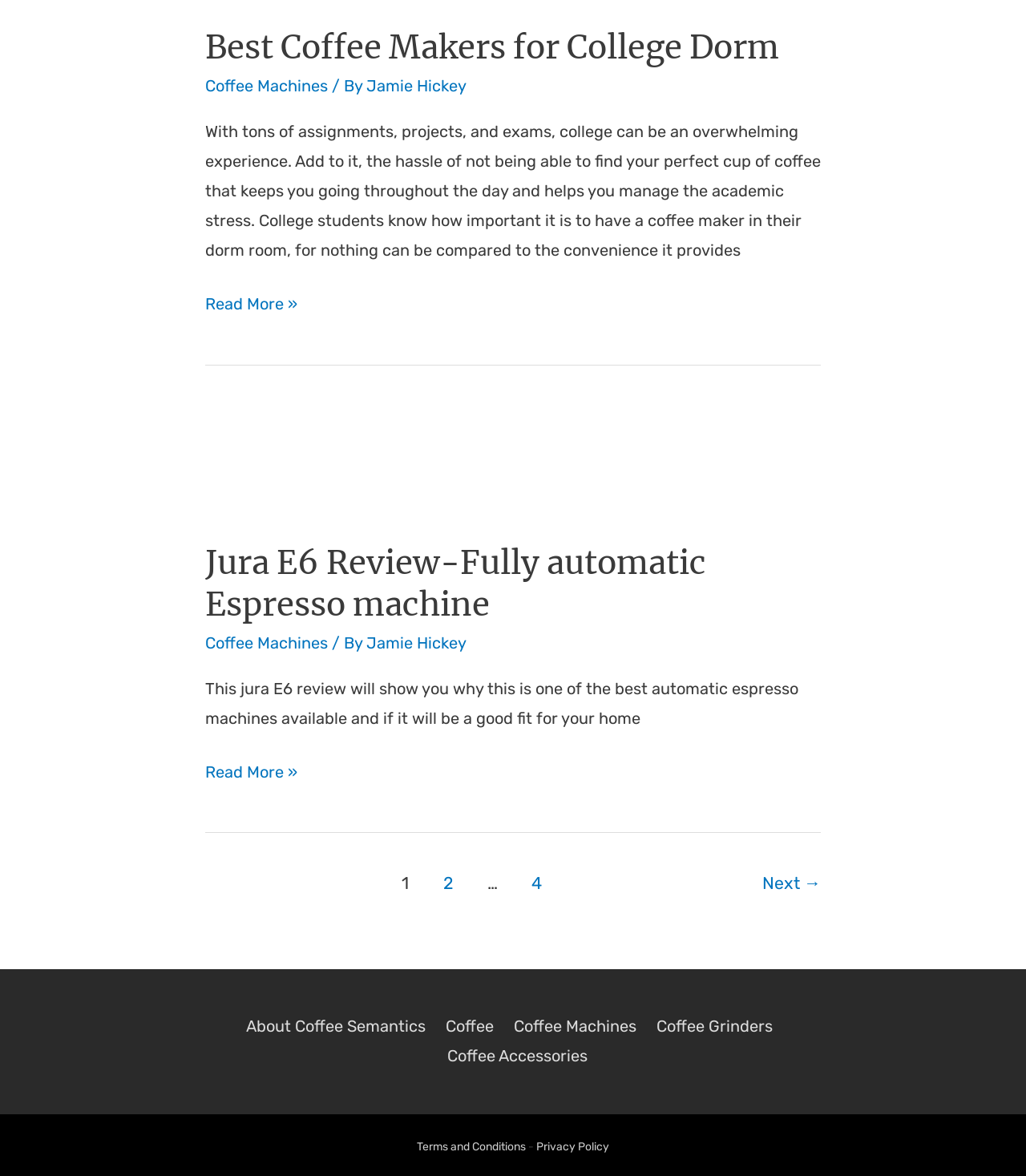Please indicate the bounding box coordinates for the clickable area to complete the following task: "Learn more about coffee machines". The coordinates should be specified as four float numbers between 0 and 1, i.e., [left, top, right, bottom].

[0.2, 0.065, 0.32, 0.081]